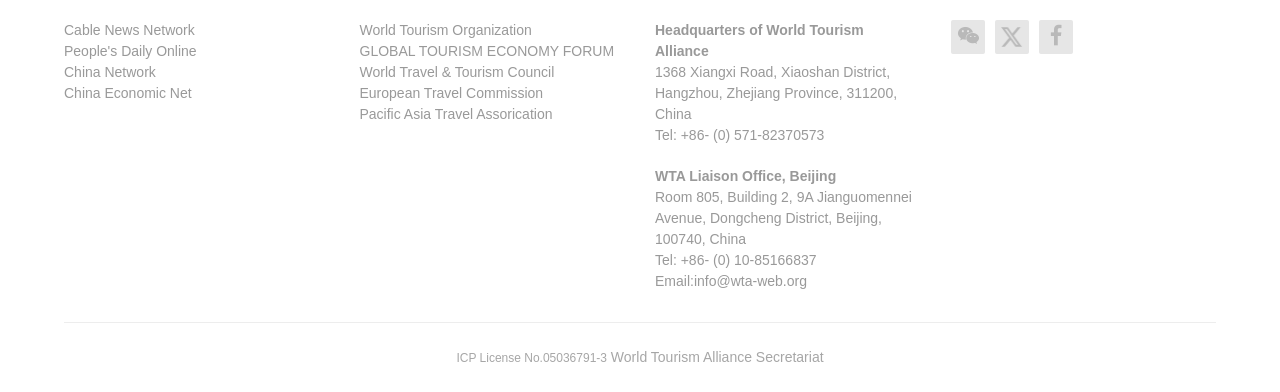Show the bounding box coordinates of the element that should be clicked to complete the task: "Visit Cable News Network".

[0.05, 0.05, 0.257, 0.104]